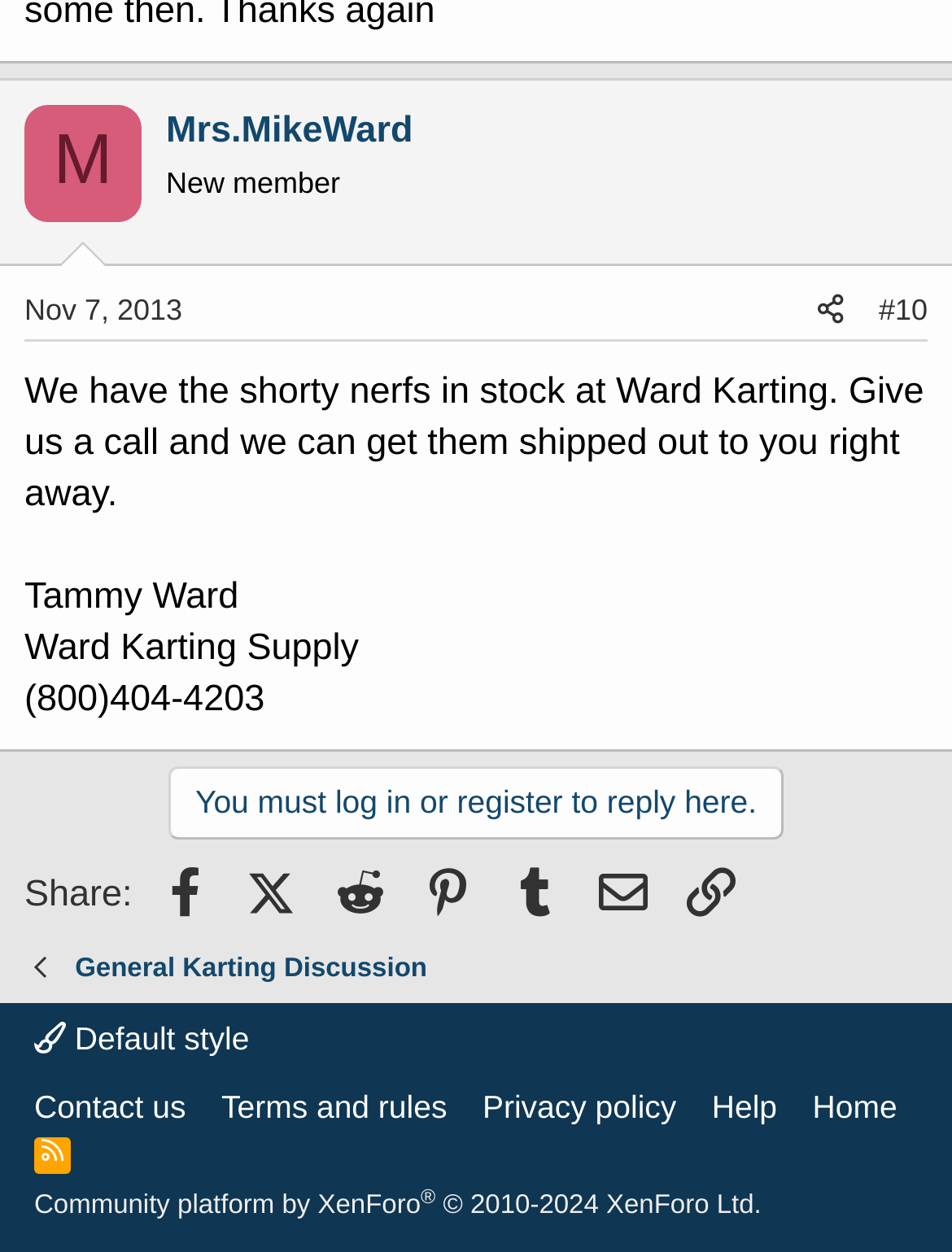Locate the bounding box coordinates of the region to be clicked to comply with the following instruction: "Go to the home page". The coordinates must be four float numbers between 0 and 1, in the form [left, top, right, bottom].

[0.843, 0.866, 0.953, 0.903]